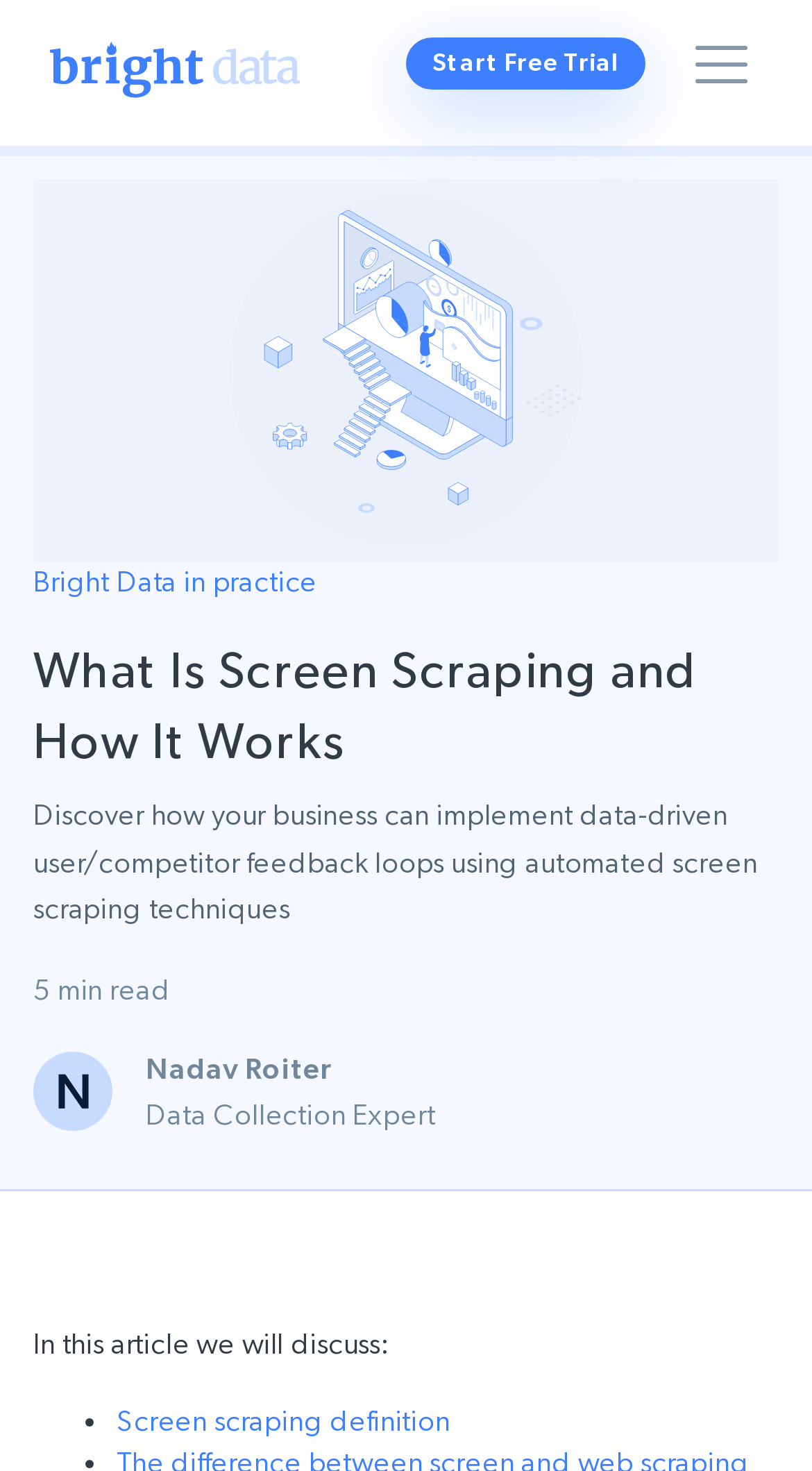Examine the image carefully and respond to the question with a detailed answer: 
What is the author of this article?

I found the author's name by looking at the link element with the text 'Nadav Roiter' and an associated image with the same name, which is typically used to represent the author's profile picture.